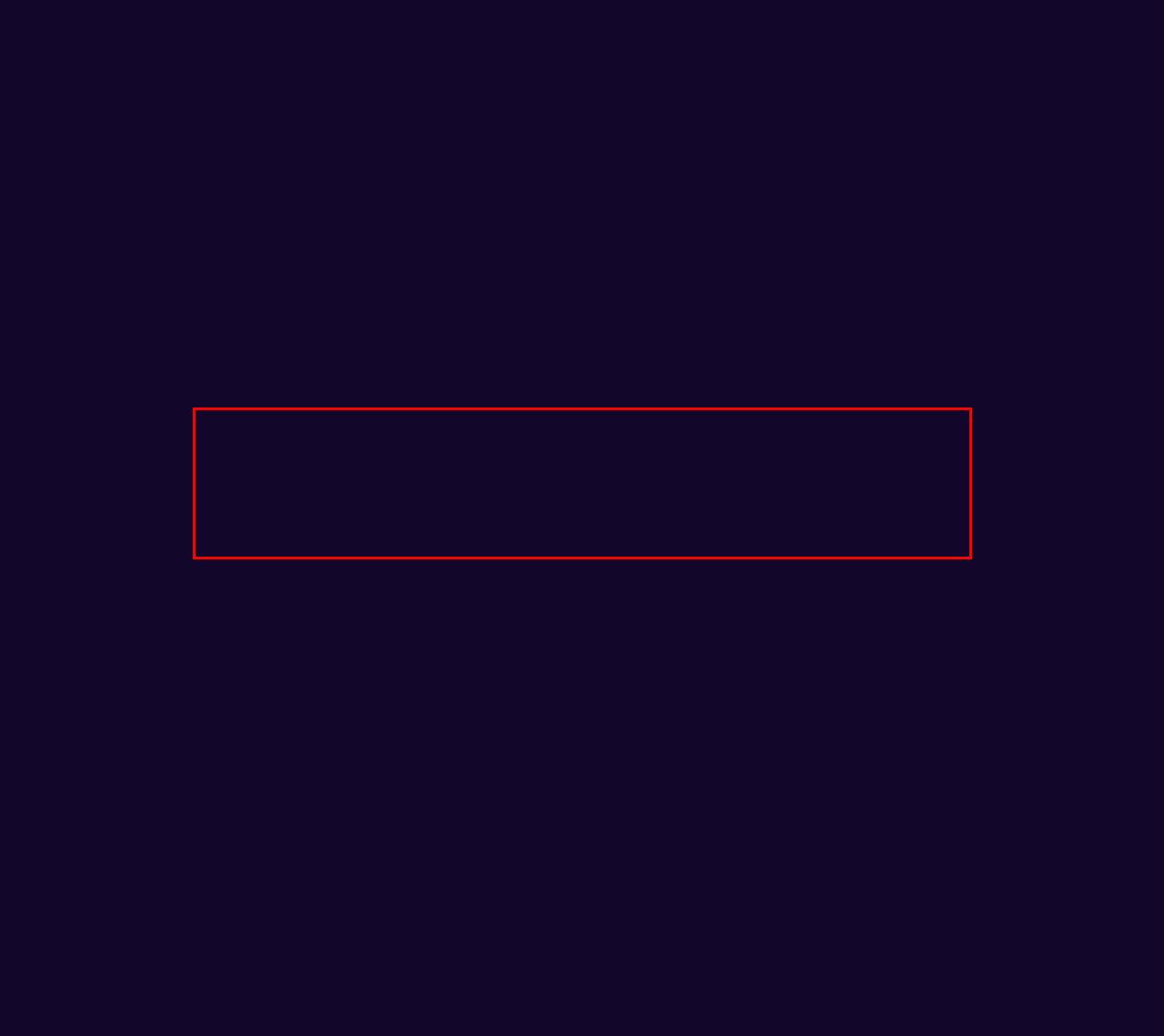From the screenshot of the webpage, locate the red bounding box and extract the text contained within that area.

In addition to allowing open access to create with Metroverse NFTs, creator royalties on all collections will be set to 0%. There will also be a Github repo with documentation on the open source smart contract code for the collections along with all of the open source block information and metadata for the on-chain neighborhood optimization game. While it's not viable for the game to continue in its current form, the community has broad discretion to use the open sourced materials to build other games.